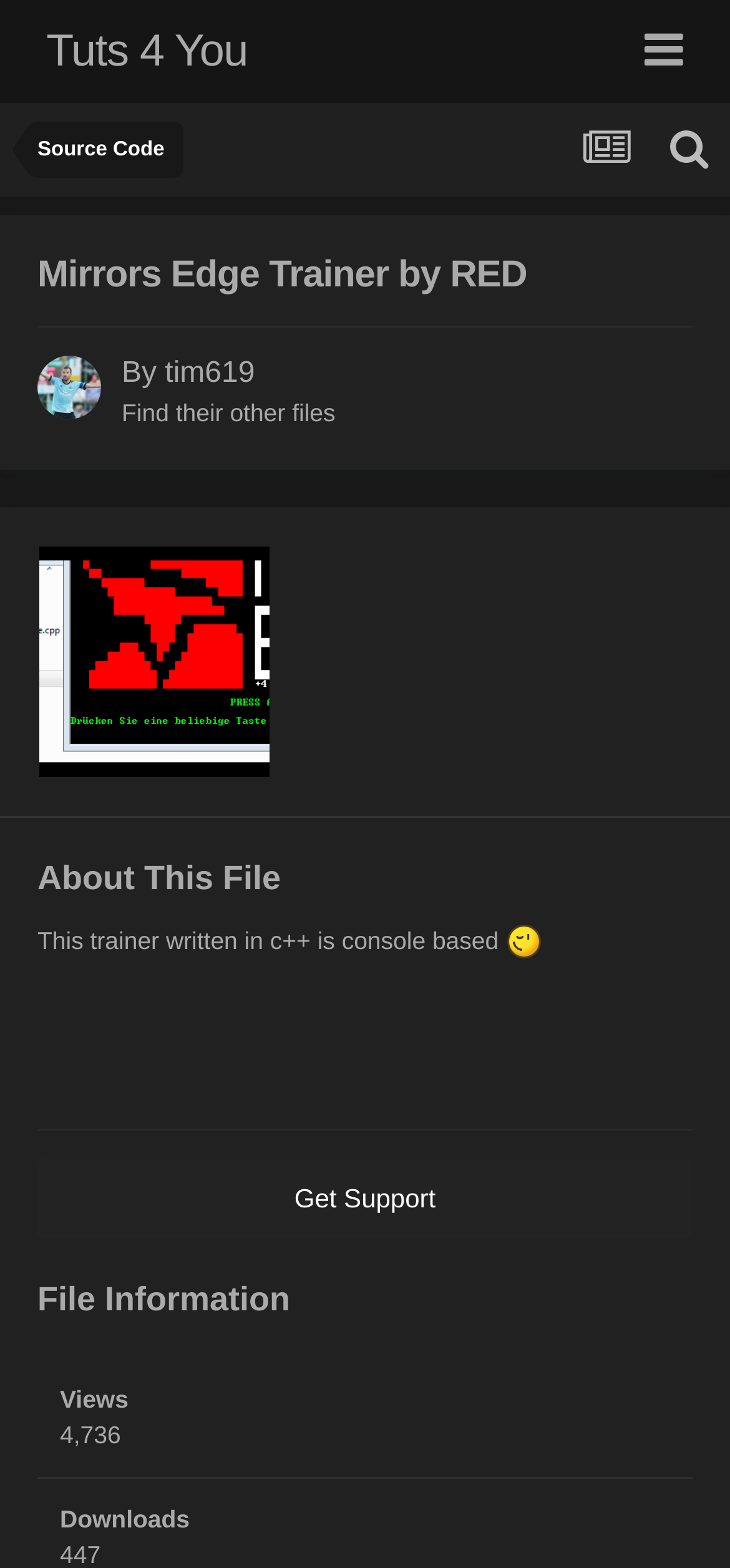What is the file information section?
Please answer the question with as much detail and depth as you can.

The file information section can be found by looking at the headings on the page. The heading 'File Information' indicates the start of the file information section, which contains details about the file.